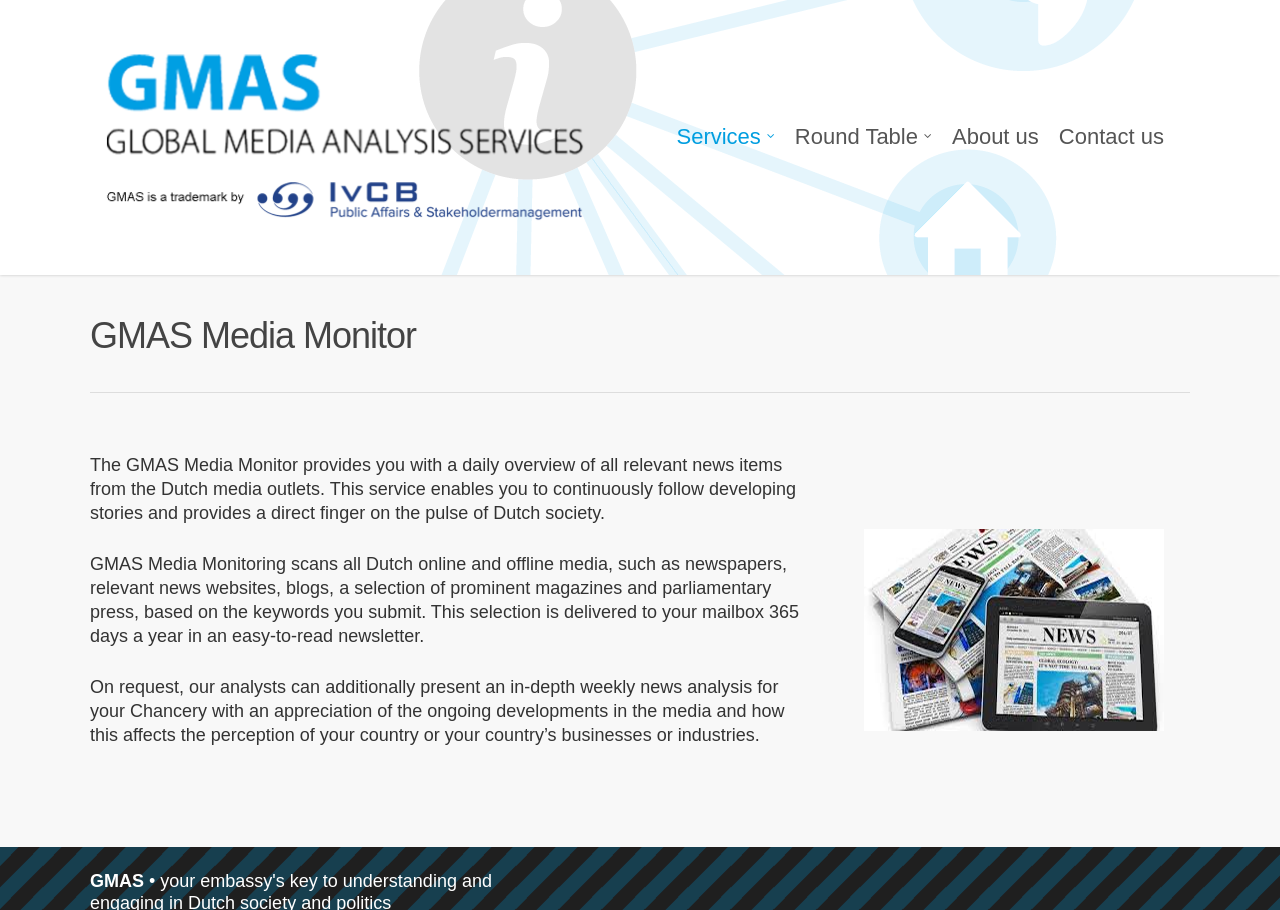Please reply to the following question using a single word or phrase: 
What additional service can GMAS analysts provide?

In-depth weekly news analysis